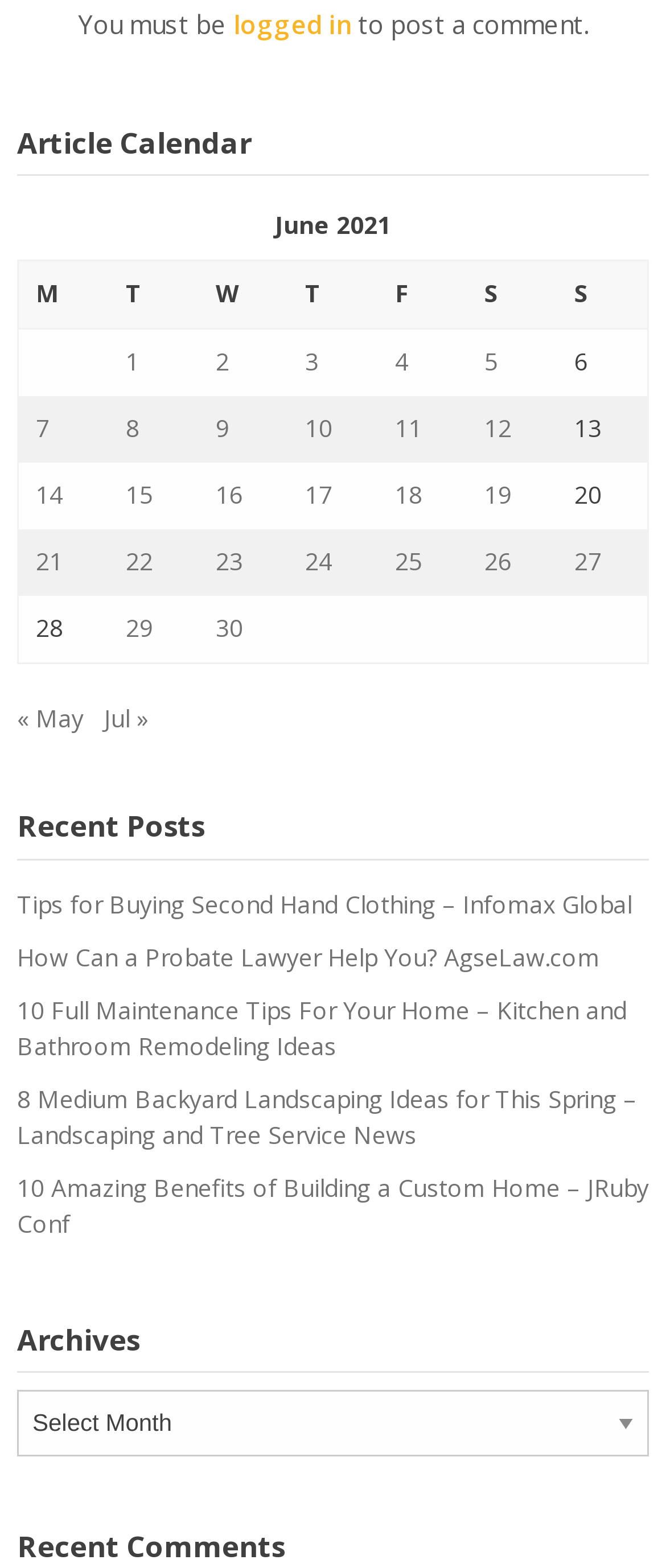Please identify the coordinates of the bounding box for the clickable region that will accomplish this instruction: "view posts published on June 30, 2021".

[0.324, 0.39, 0.365, 0.411]